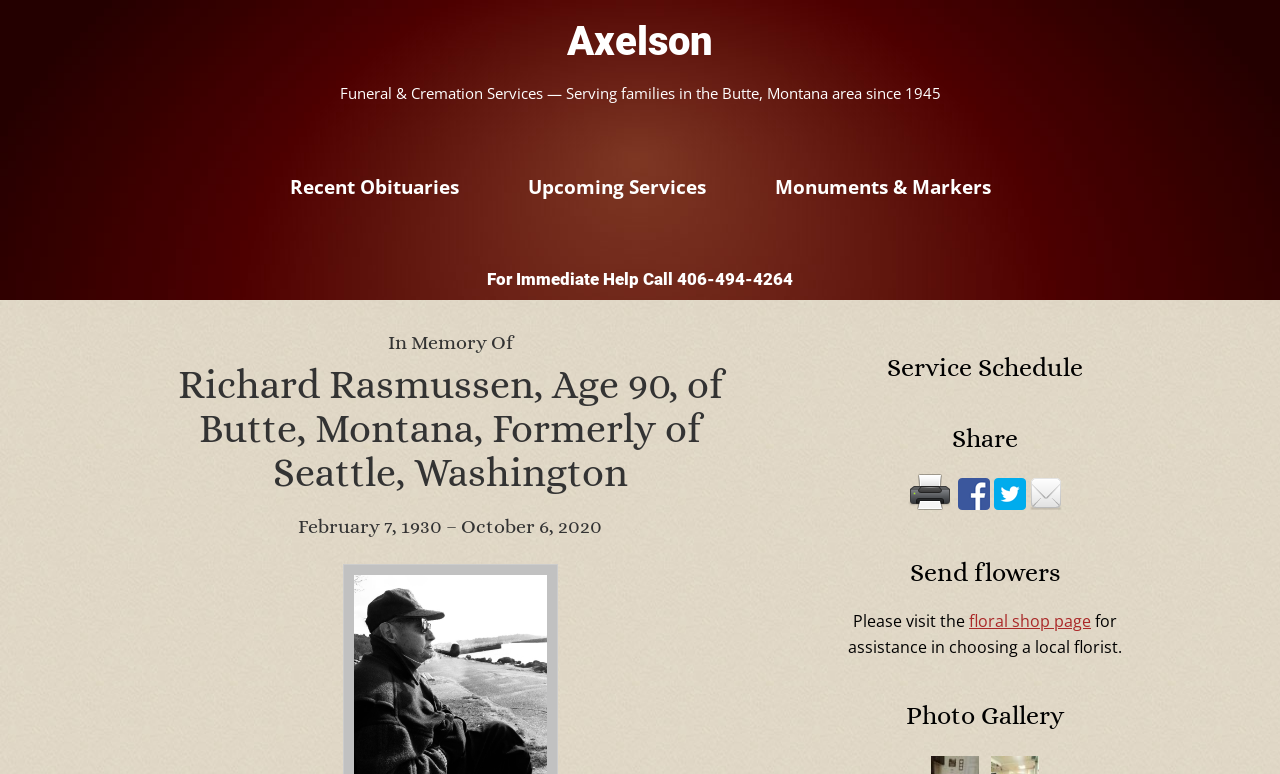Please identify the bounding box coordinates of the region to click in order to complete the task: "Share this!". The coordinates must be four float numbers between 0 and 1, specified as [left, top, right, bottom].

[0.748, 0.637, 0.773, 0.666]